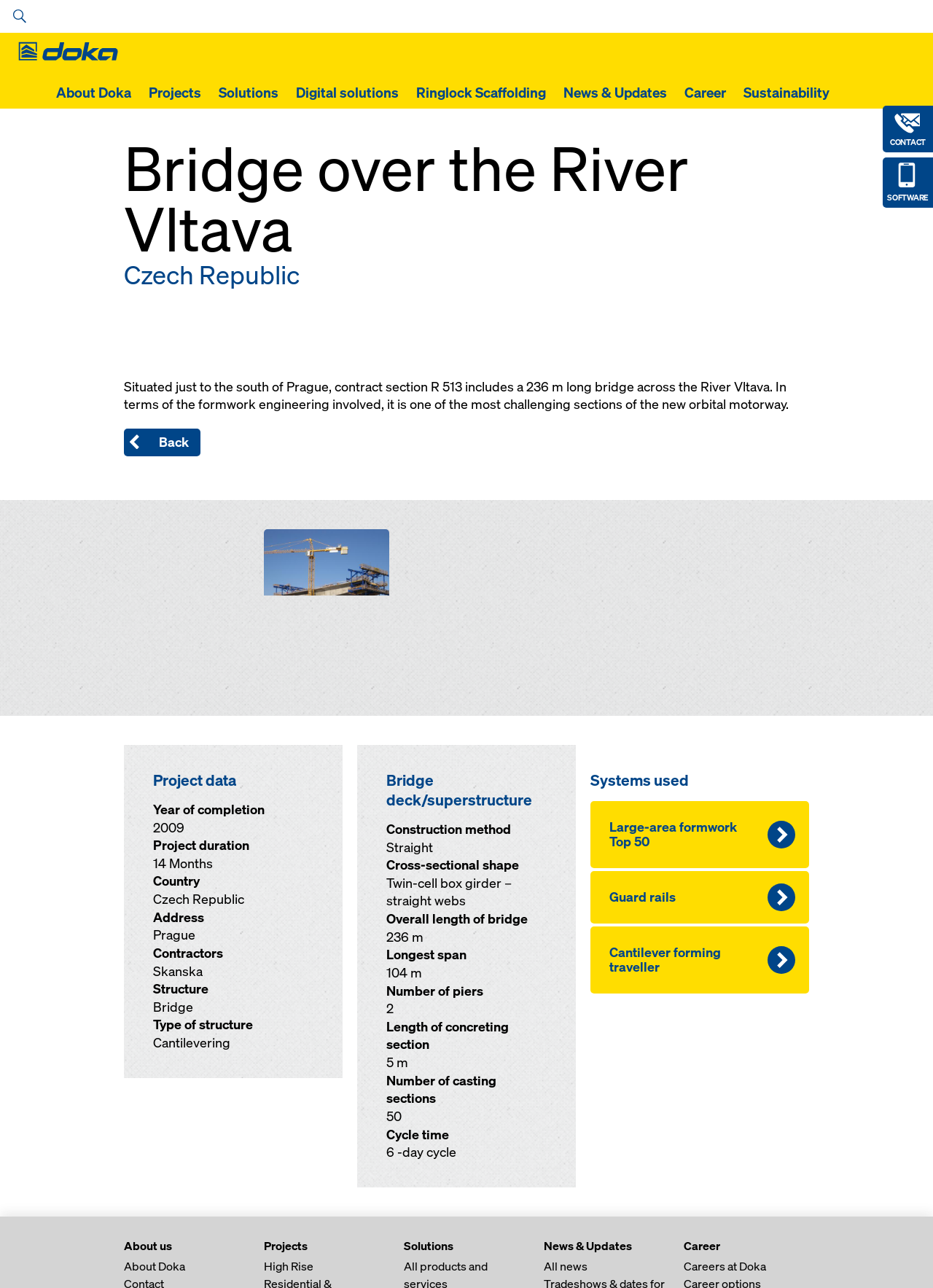Locate the bounding box coordinates of the element that should be clicked to execute the following instruction: "Click the 'Projects' link".

[0.15, 0.055, 0.225, 0.084]